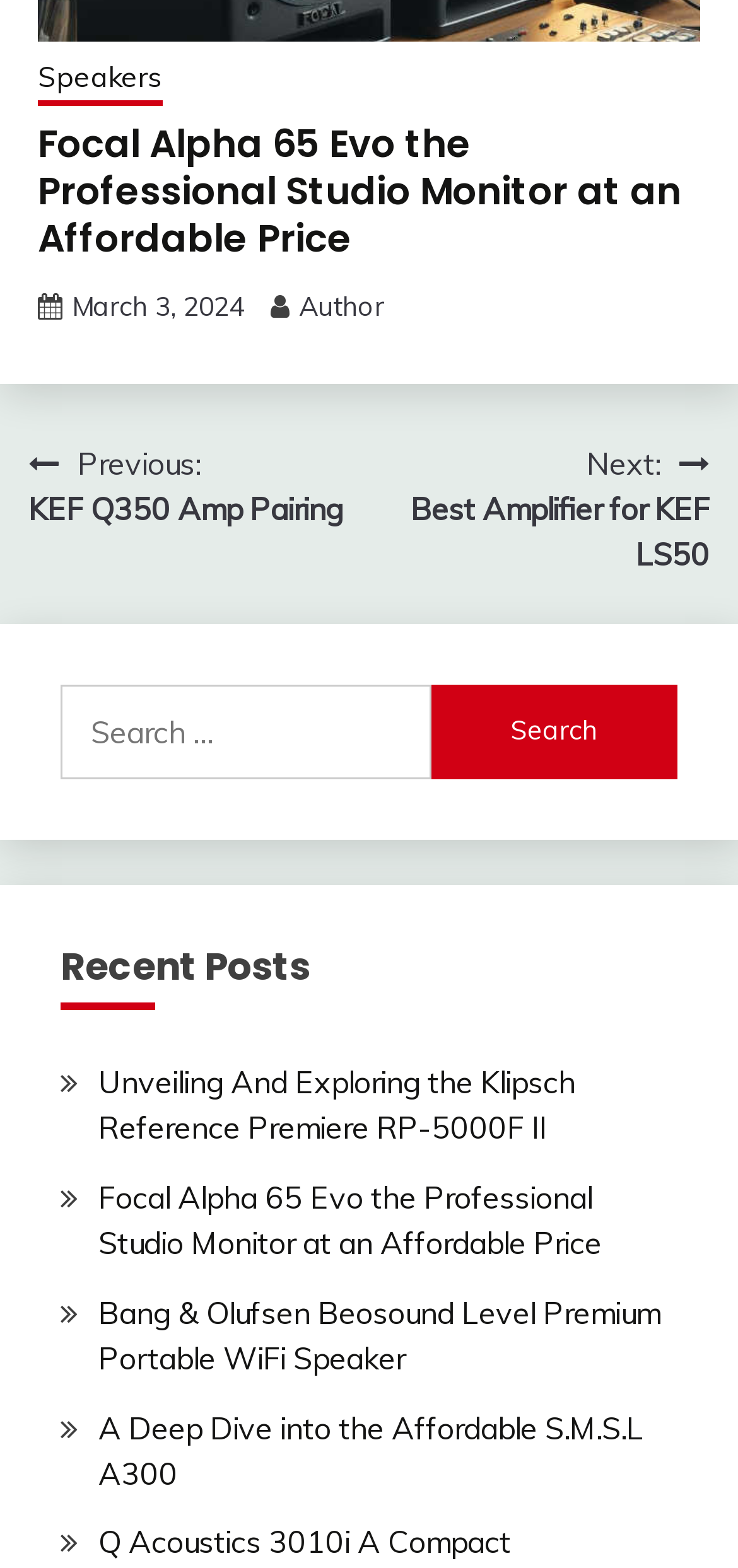Please locate the bounding box coordinates of the element that needs to be clicked to achieve the following instruction: "Read the post about Focal Alpha 65 Evo". The coordinates should be four float numbers between 0 and 1, i.e., [left, top, right, bottom].

[0.051, 0.077, 0.949, 0.167]